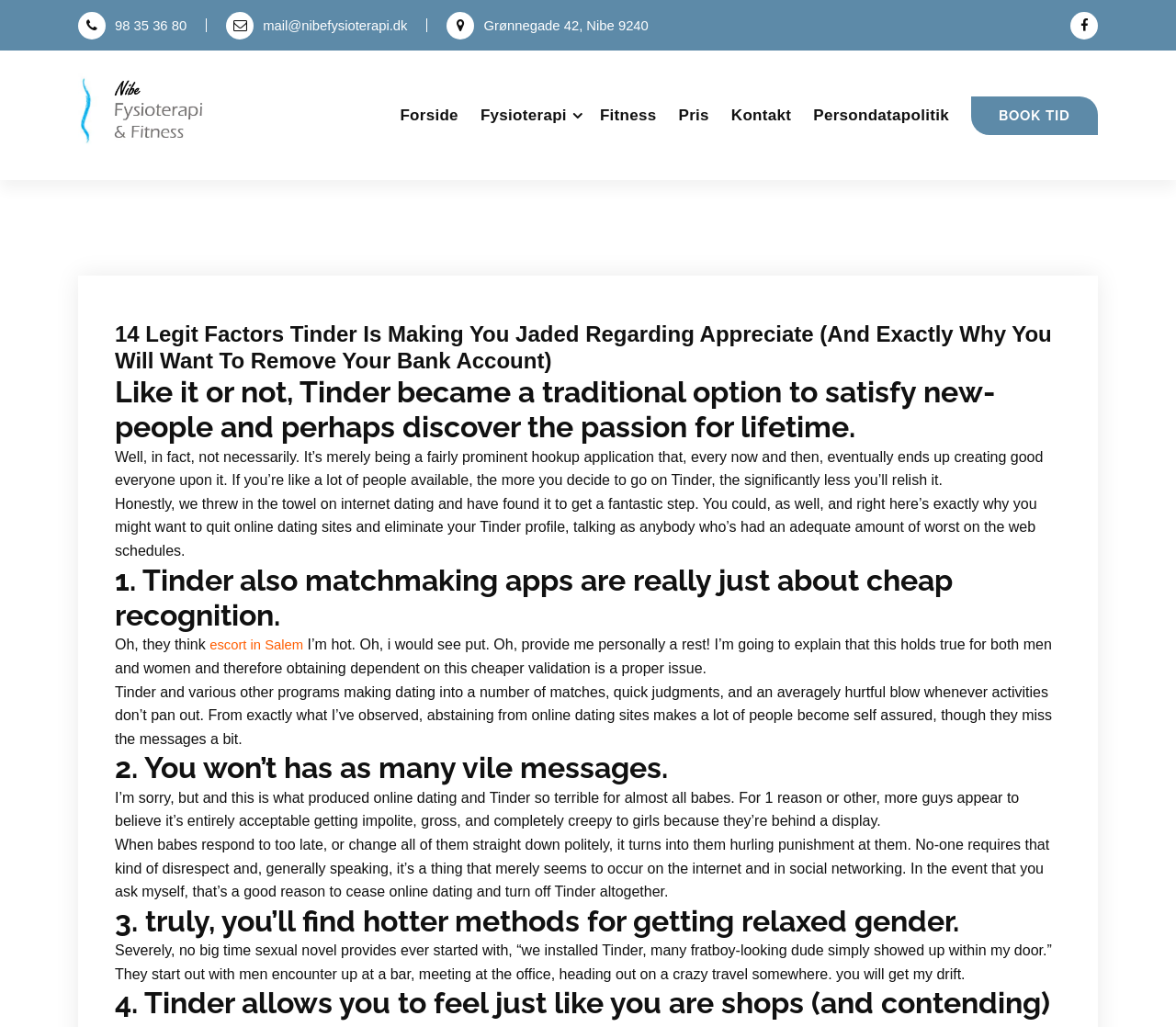What is the website about?
Answer the question with as much detail as you can, using the image as a reference.

Based on the webpage content, it appears to be discussing the negative aspects of using Tinder and online dating, providing reasons why one might want to delete their account and stop online dating.